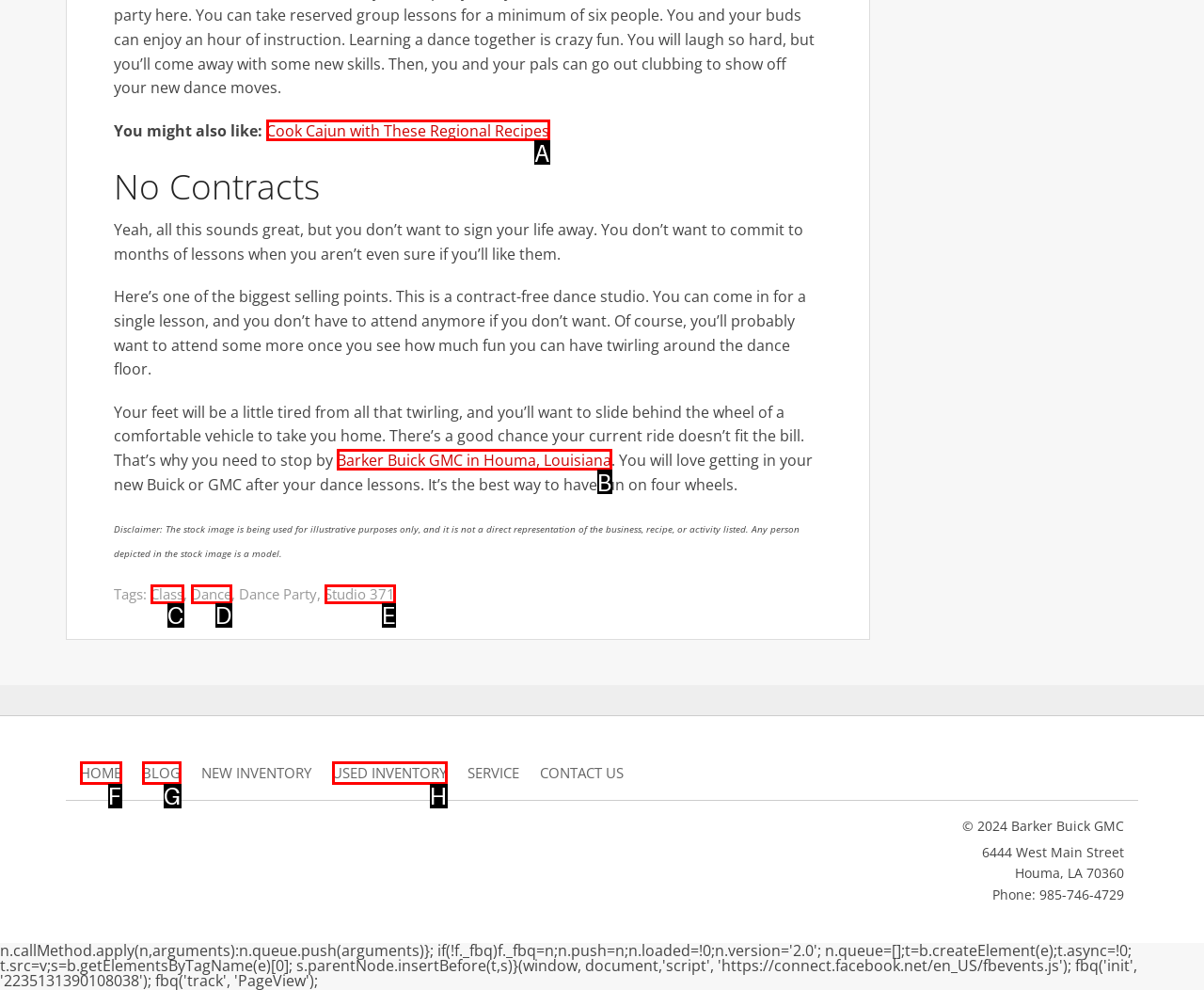Which option is described as follows: Used Inventory
Answer with the letter of the matching option directly.

H